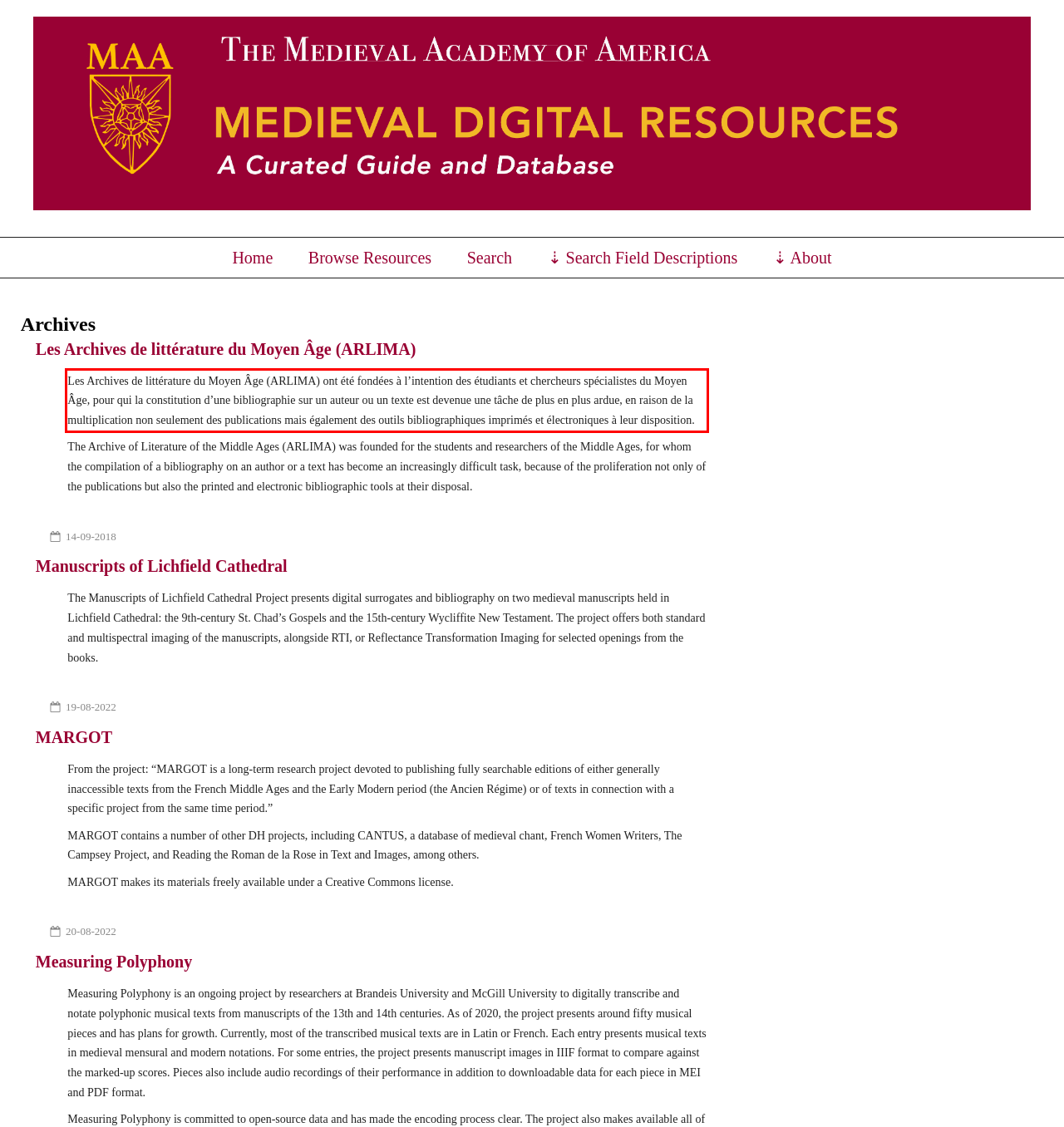Please analyze the screenshot of a webpage and extract the text content within the red bounding box using OCR.

Les Archives de littérature du Moyen Âge (ARLIMA) ont été fondées à l’intention des étudiants et chercheurs spécialistes du Moyen Âge, pour qui la constitution d’une bibliographie sur un auteur ou un texte est devenue une tâche de plus en plus ardue, en raison de la multiplication non seulement des publications mais également des outils bibliographiques imprimés et électroniques à leur disposition.